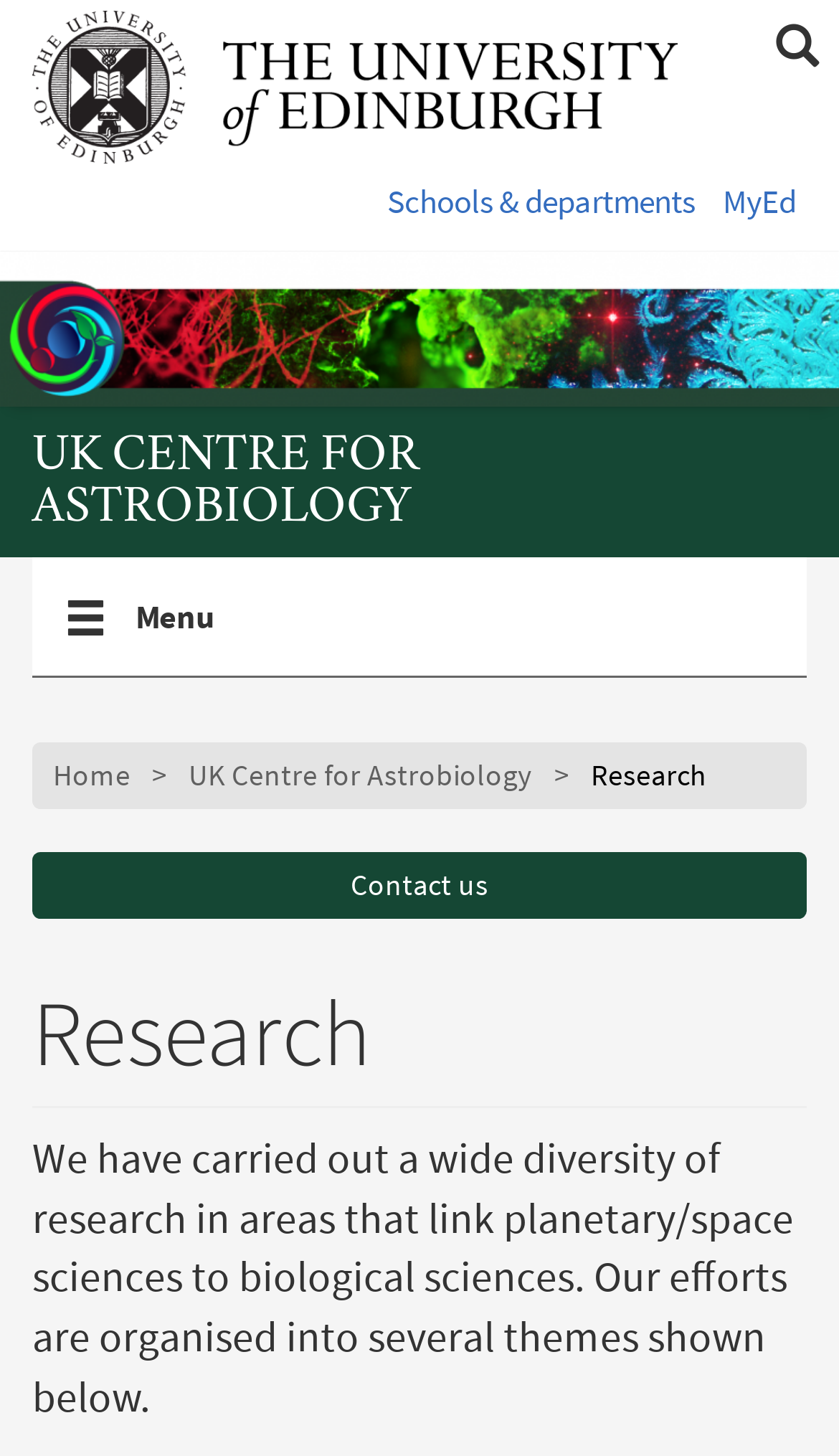What is the name of the university?
Please provide a single word or phrase in response based on the screenshot.

The University of Edinburgh